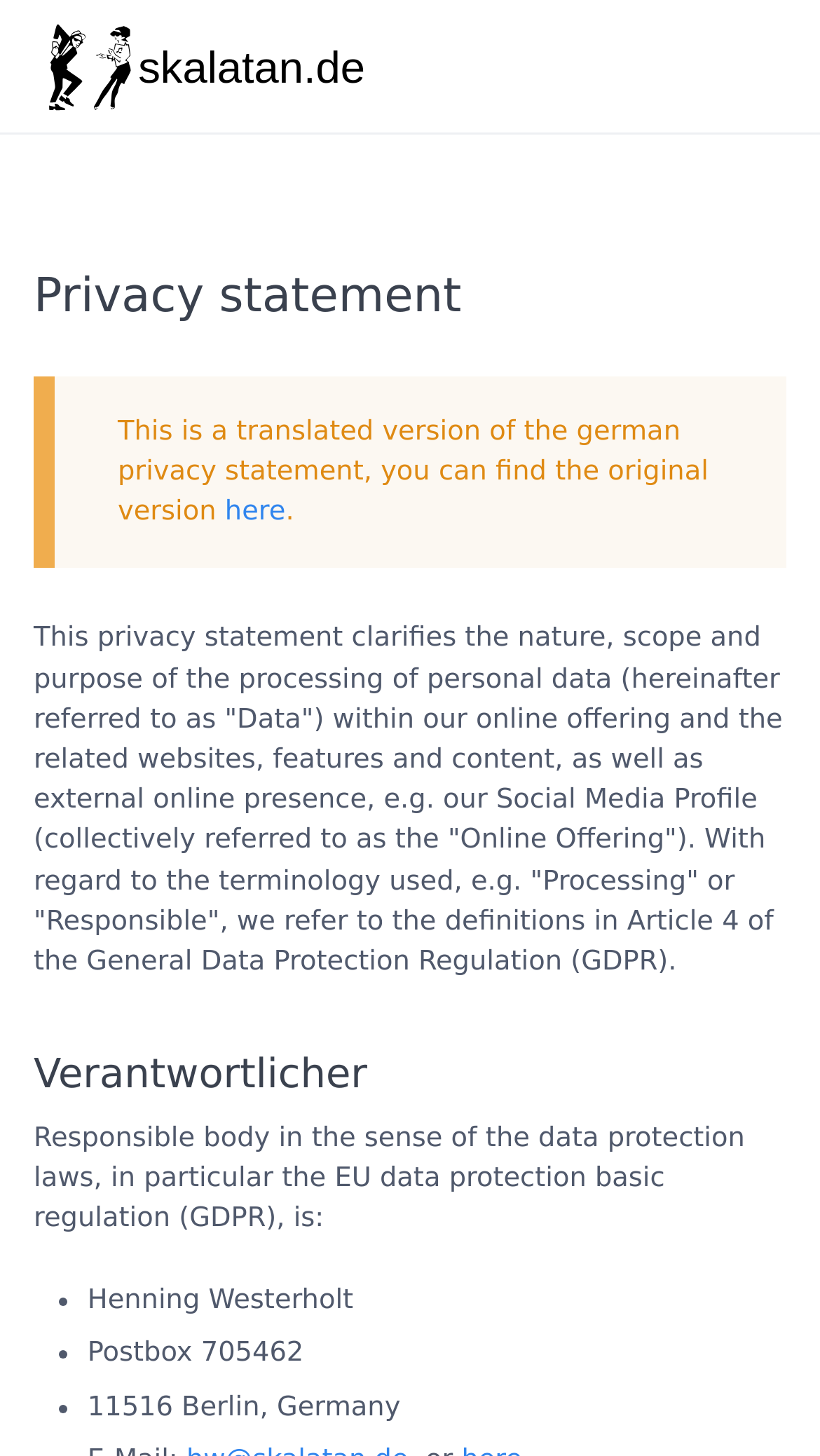Create an elaborate caption for the webpage.

The webpage is a privacy statement page, with a title "Privacy statement" at the top. Below the title, there is a brief note stating that this is a translated version of the German privacy statement, with a link to the original version. 

The main content of the page is divided into sections, with headings "Privacy statement" and "Verantwortlicher" (which means "Responsible" in German). The first section explains the nature, scope, and purpose of the processing of personal data within the online offering and related websites. 

The second section, "Verantwortlicher", lists the responsible body in the sense of data protection laws, specifically the EU data protection basic regulation (GDPR). This section includes a list of three items, marked with bullet points, which provide the contact information of the responsible body: Henning Westerholt, Postbox 705462, and 11516 Berlin, Germany.

At the top-left corner of the page, there is a link to "skalatan.de" accompanied by an image.